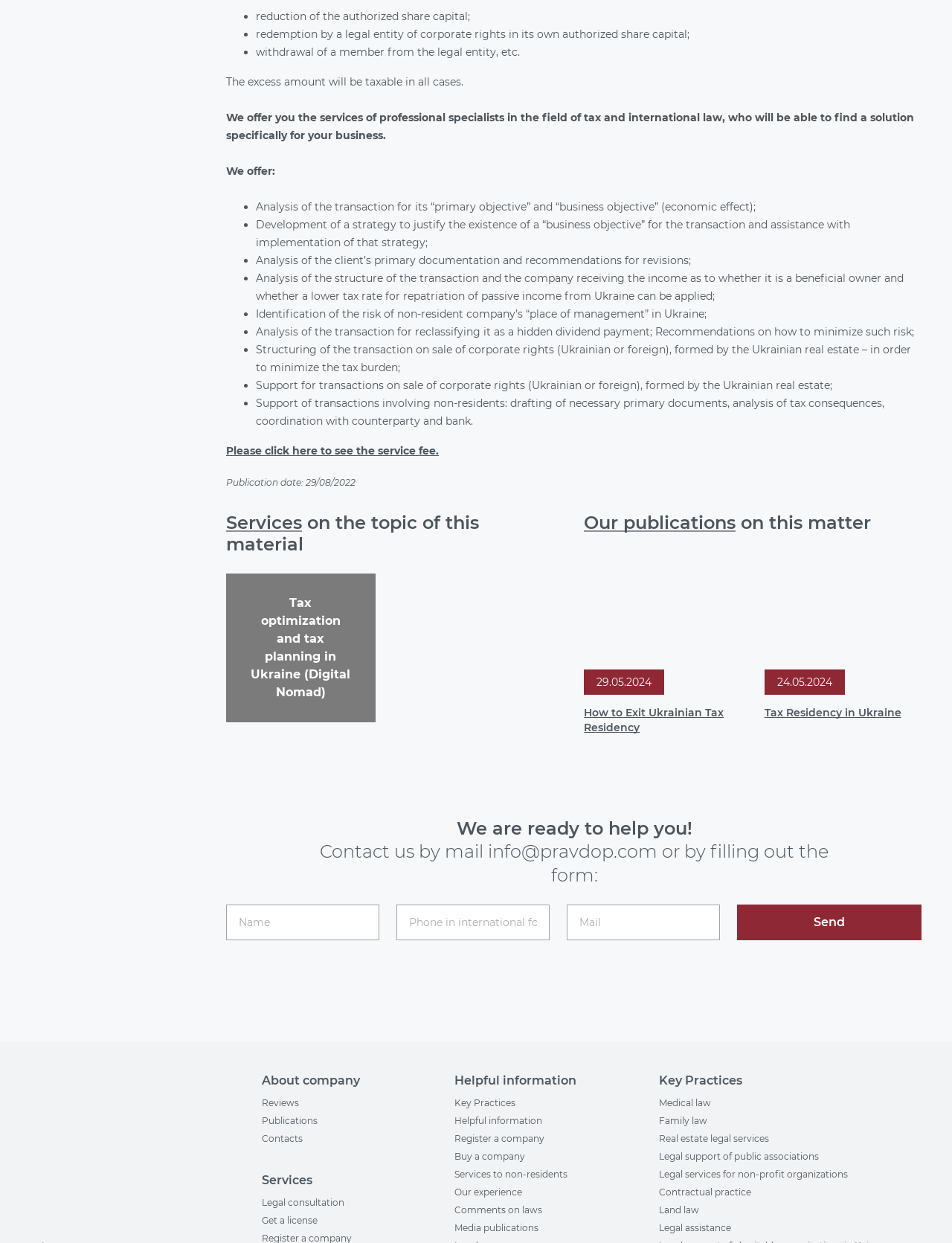What services are offered by the company?
From the image, respond with a single word or phrase.

Tax and international law services